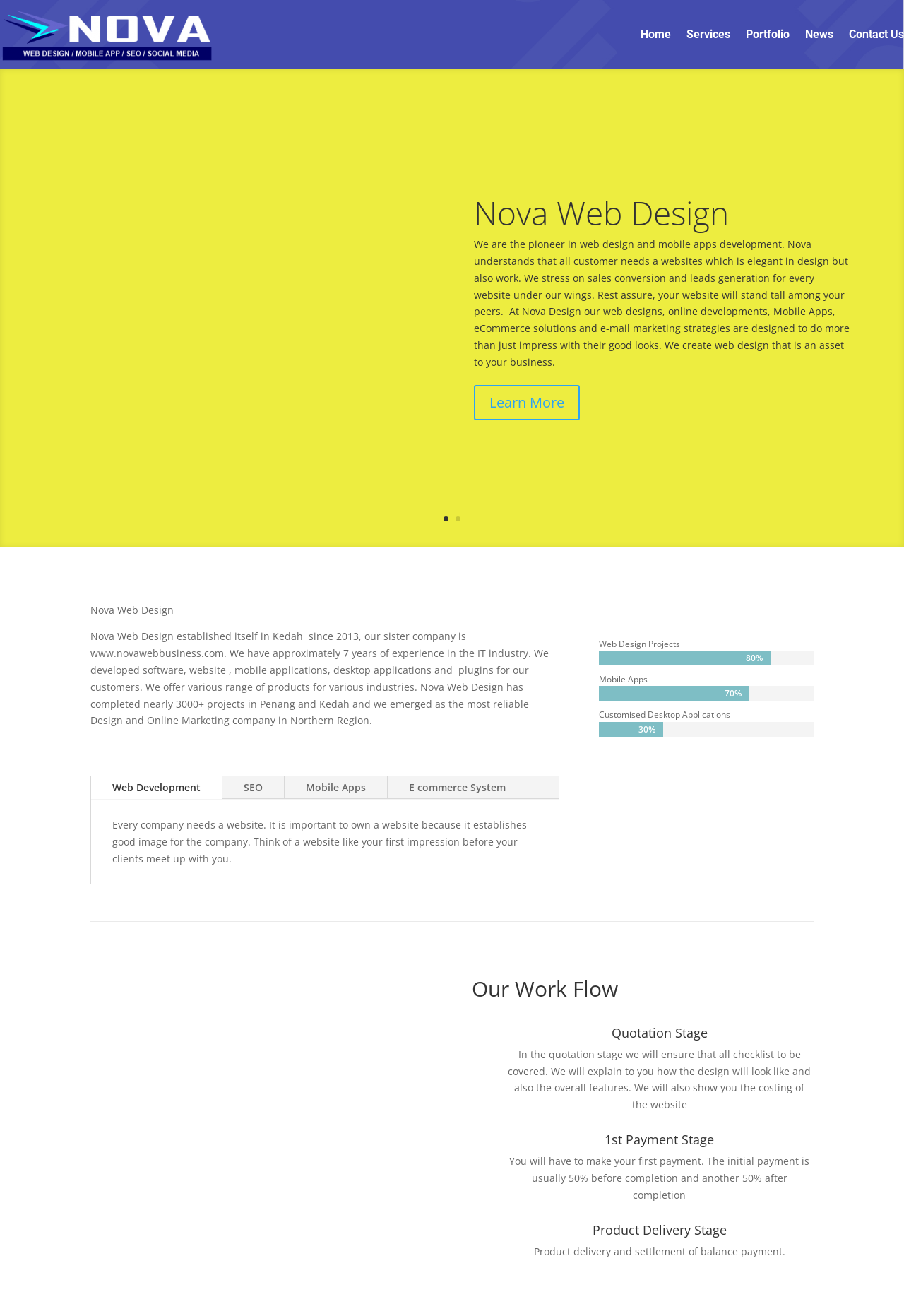Provide the bounding box coordinates of the HTML element described as: "Learn More". The bounding box coordinates should be four float numbers between 0 and 1, i.e., [left, top, right, bottom].

[0.524, 0.329, 0.641, 0.355]